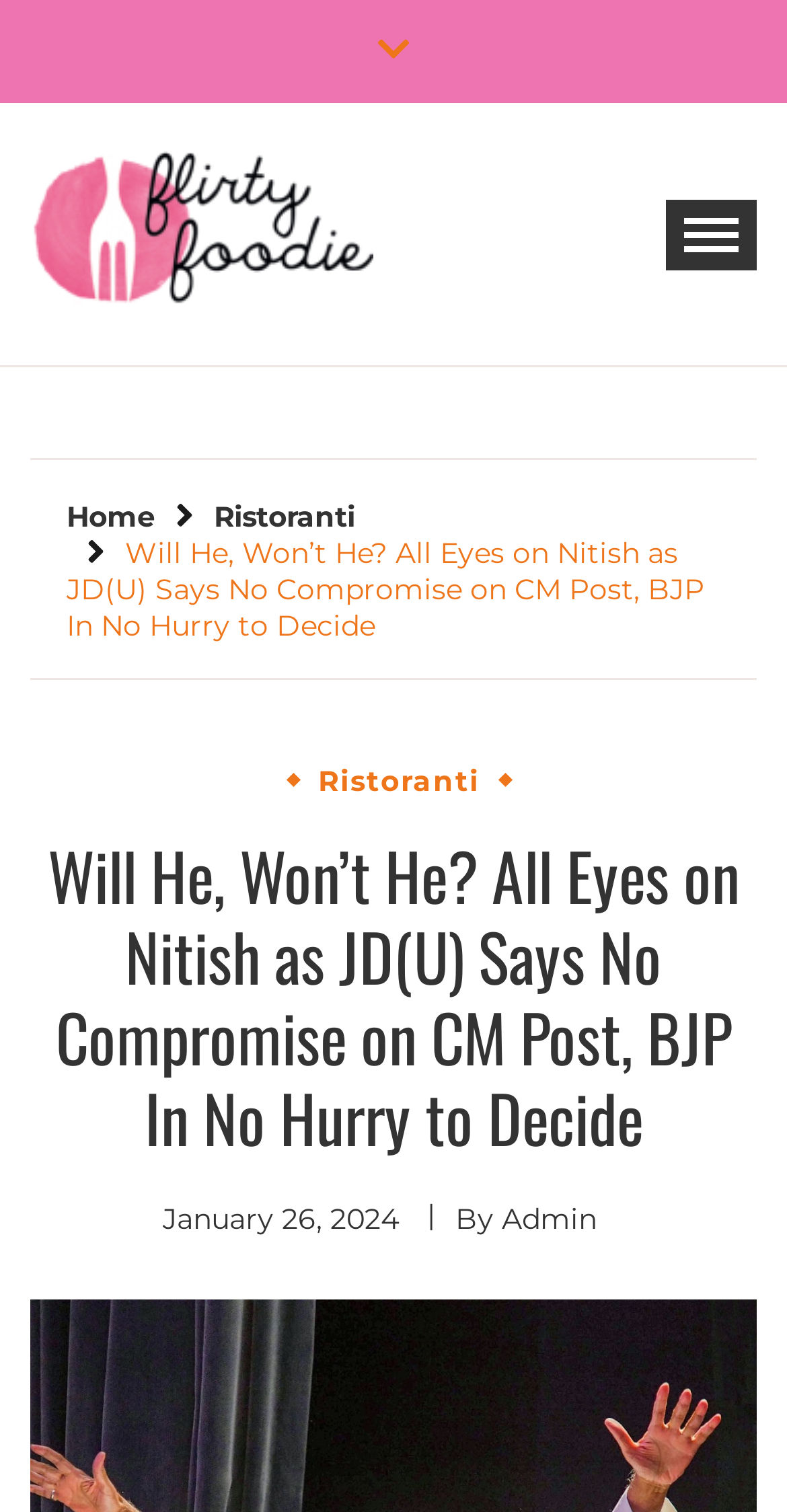Please specify the bounding box coordinates for the clickable region that will help you carry out the instruction: "Read the article about Nitish as JD(U) Says No Compromise on CM Post".

[0.038, 0.553, 0.962, 0.767]